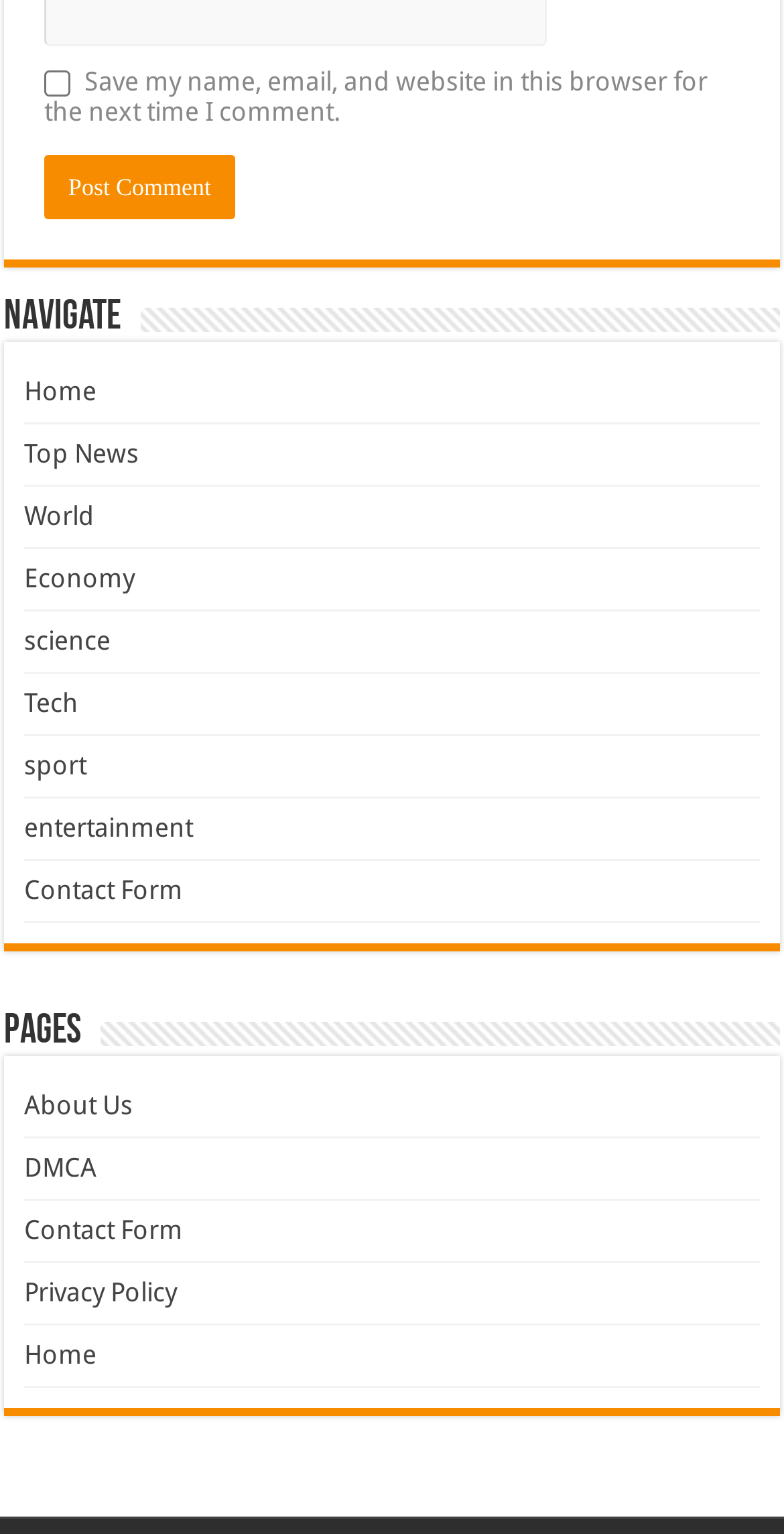Please find the bounding box coordinates of the element that you should click to achieve the following instruction: "Navigate to the Home page". The coordinates should be presented as four float numbers between 0 and 1: [left, top, right, bottom].

[0.031, 0.245, 0.123, 0.265]